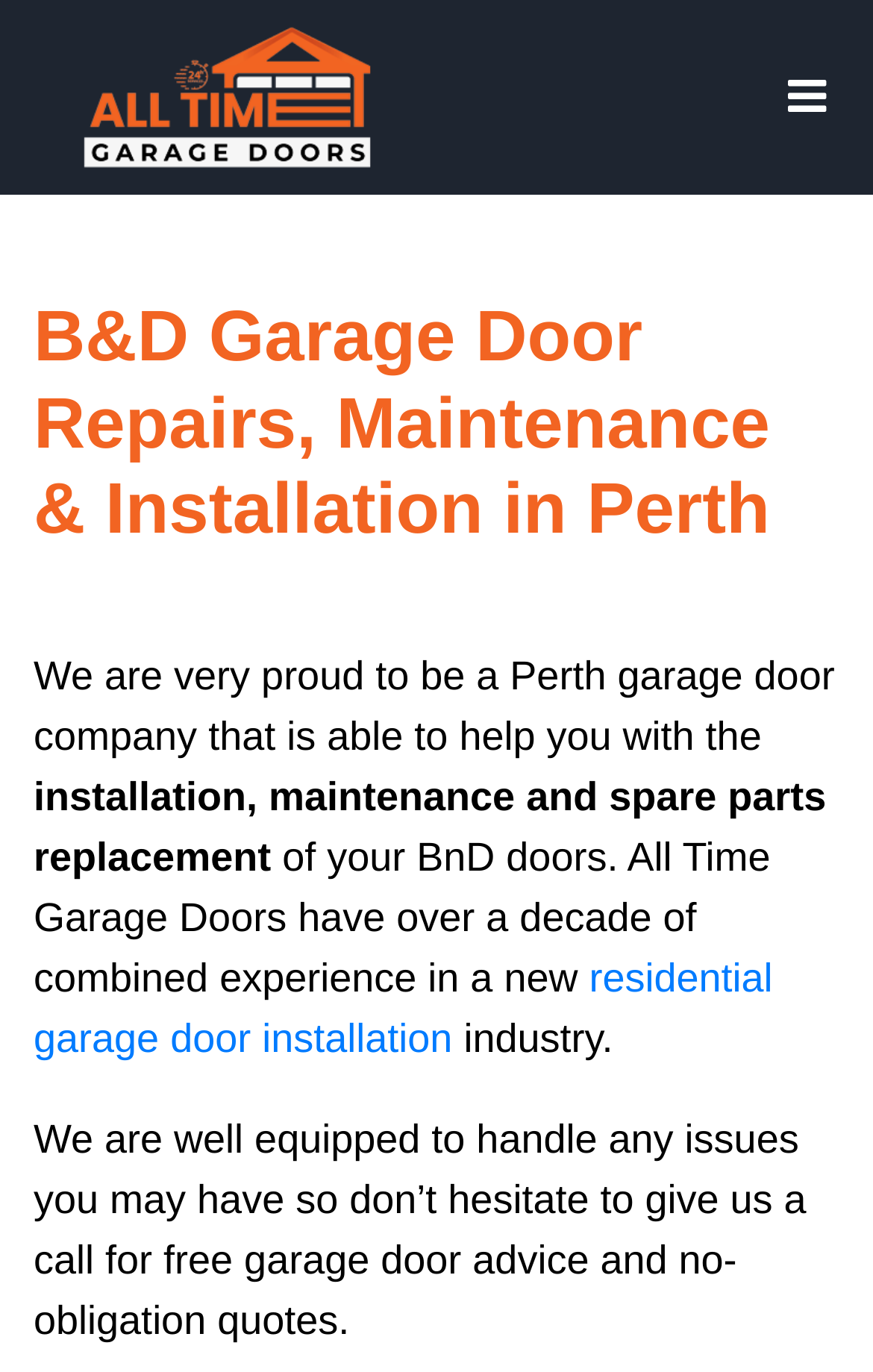How long has the company been in the industry?
Provide a fully detailed and comprehensive answer to the question.

The text 'All Time Garage Doors have over a decade of combined experience in a new industry' suggests that the company has been in the industry for more than 10 years.